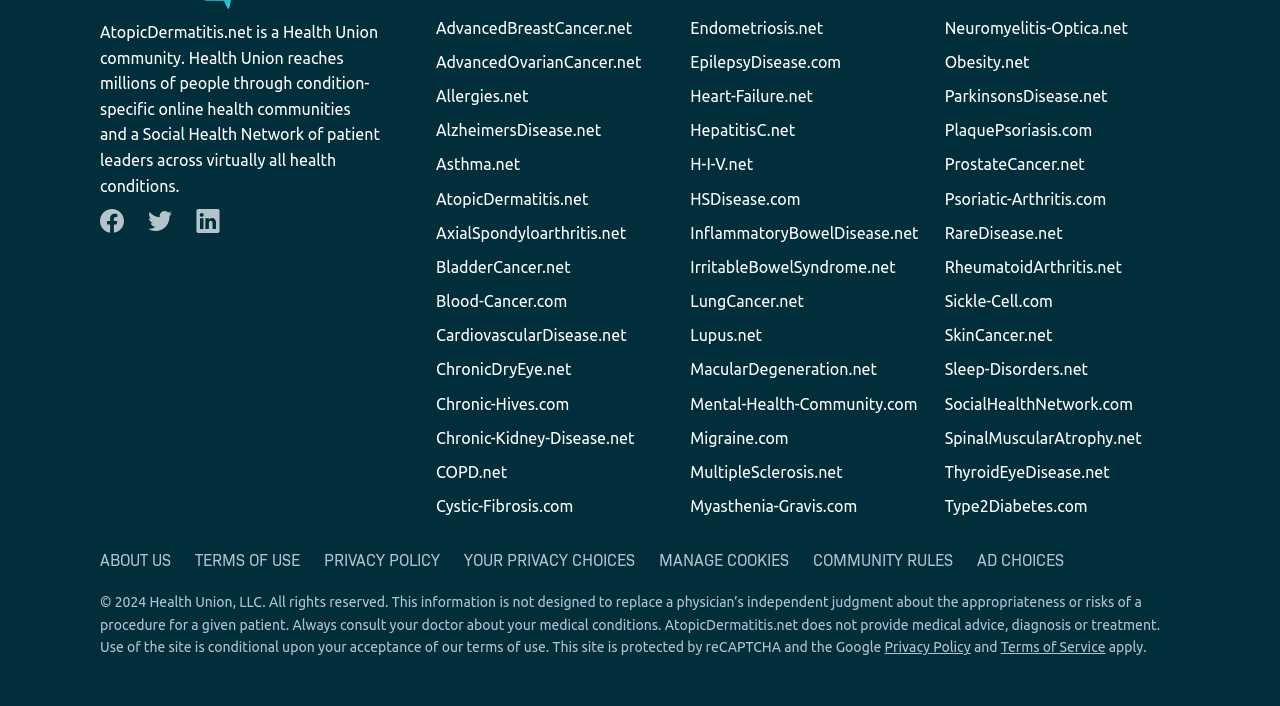What is the name of the community?
Answer the question with a single word or phrase, referring to the image.

AtopicDermatitis.net